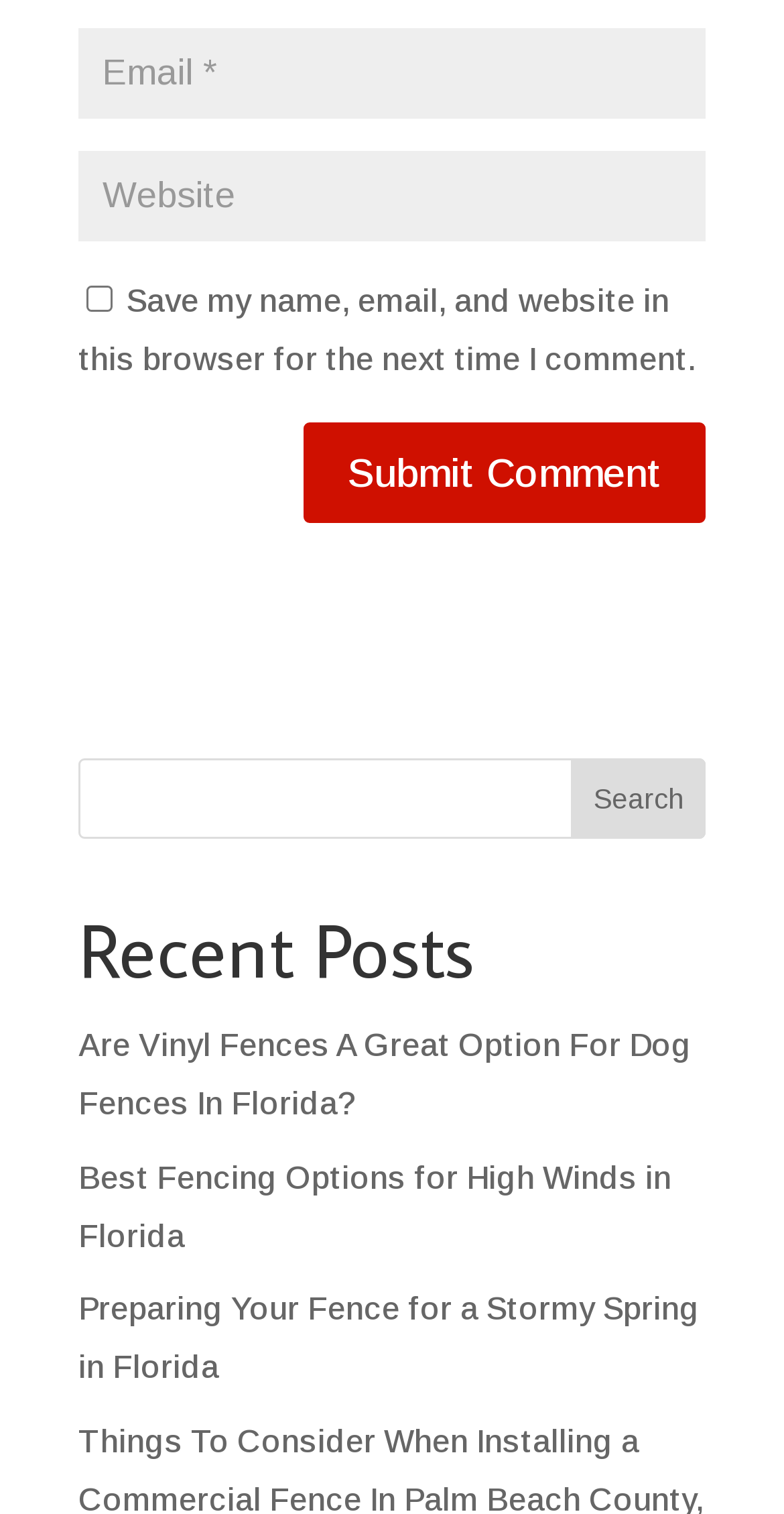Identify the bounding box coordinates of the section that should be clicked to achieve the task described: "Switch to English language".

None